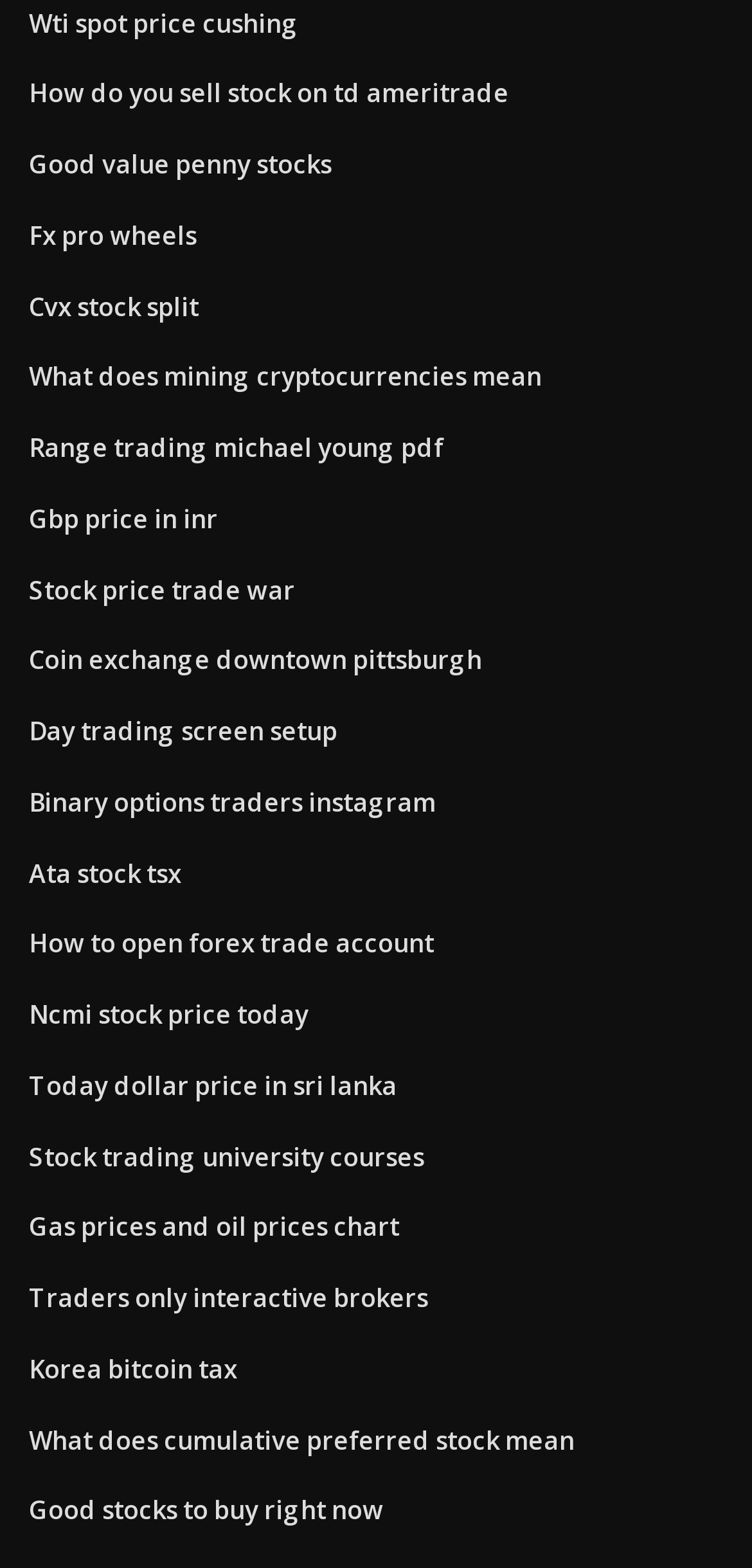Is there a link related to stock trading?
Based on the screenshot, provide a one-word or short-phrase response.

Yes